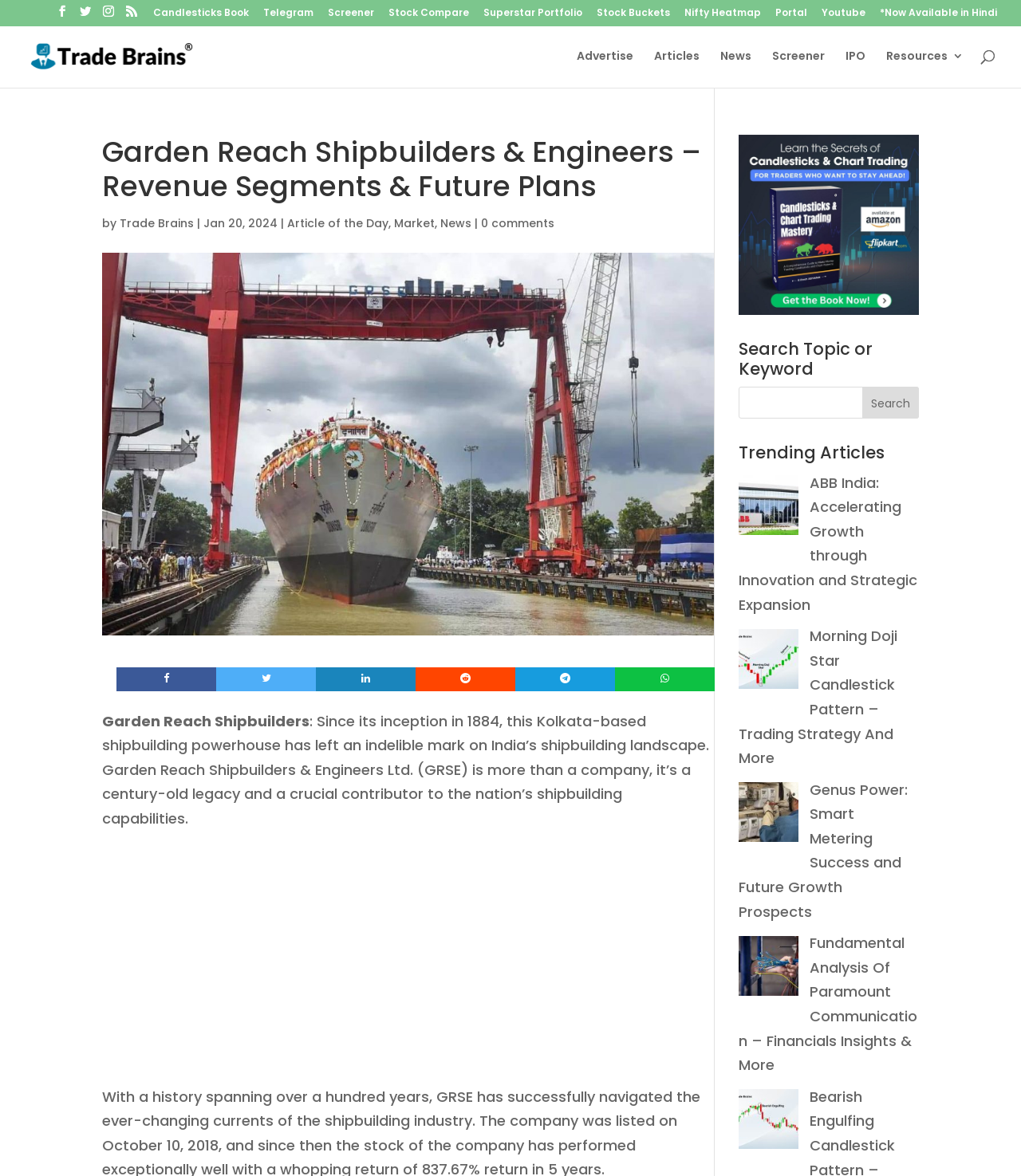Answer succinctly with a single word or phrase:
What is the name of the pattern shown in the image?

Bearish Engulfing Candlestick Pattern